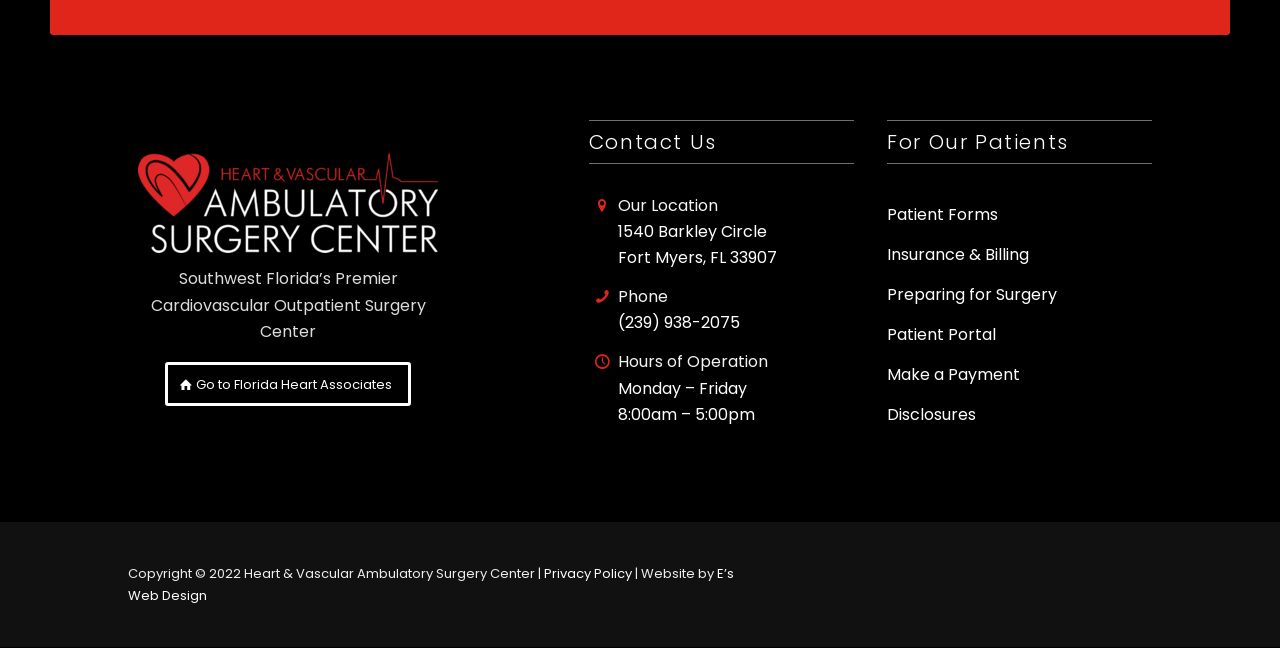Provide your answer in a single word or phrase: 
What is the phone number of the surgery center?

(239) 938-2075